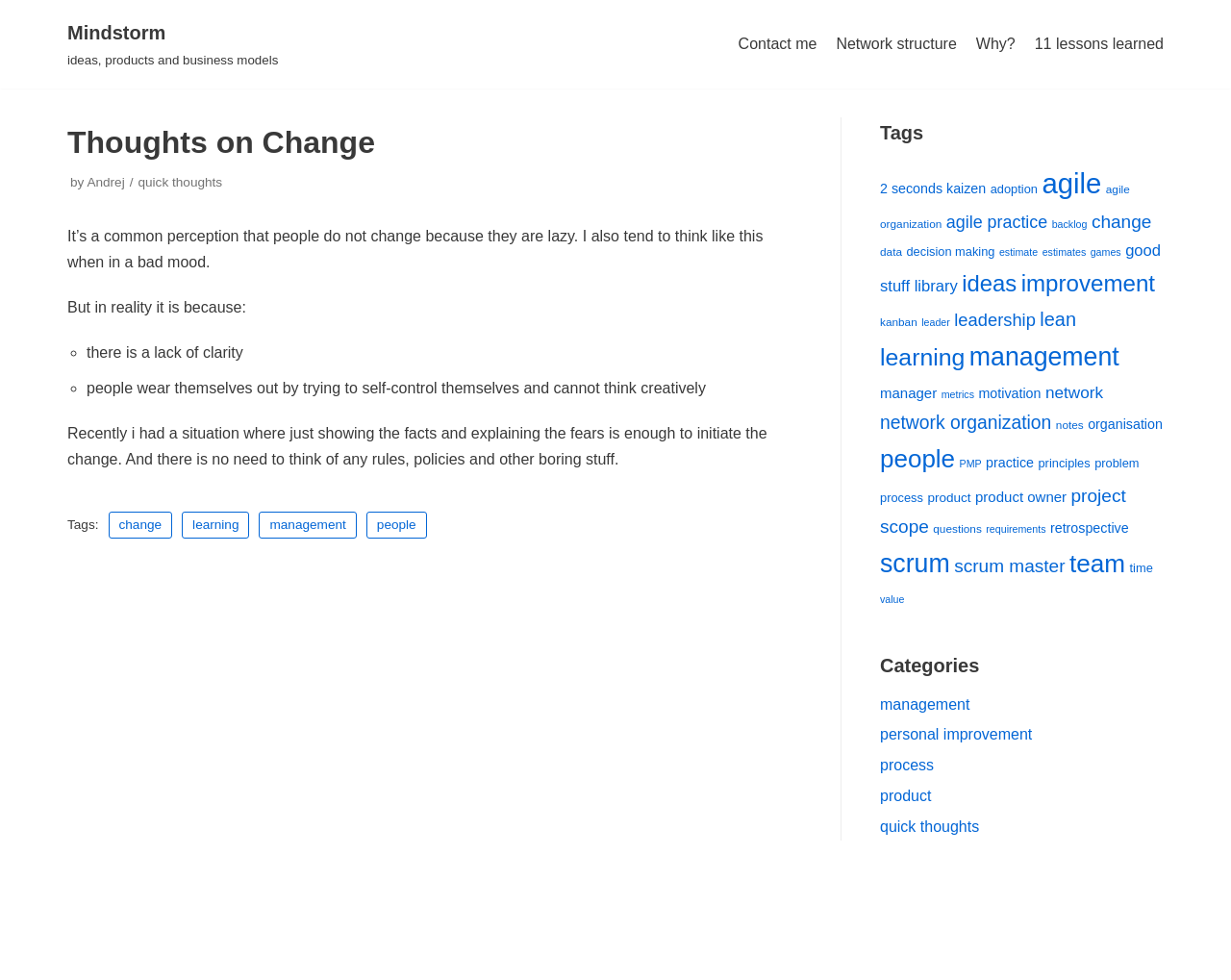Using the format (top-left x, top-left y, bottom-right x, bottom-right y), provide the bounding box coordinates for the described UI element. All values should be floating point numbers between 0 and 1: Mindstormideas, products and business models

[0.055, 0.018, 0.226, 0.073]